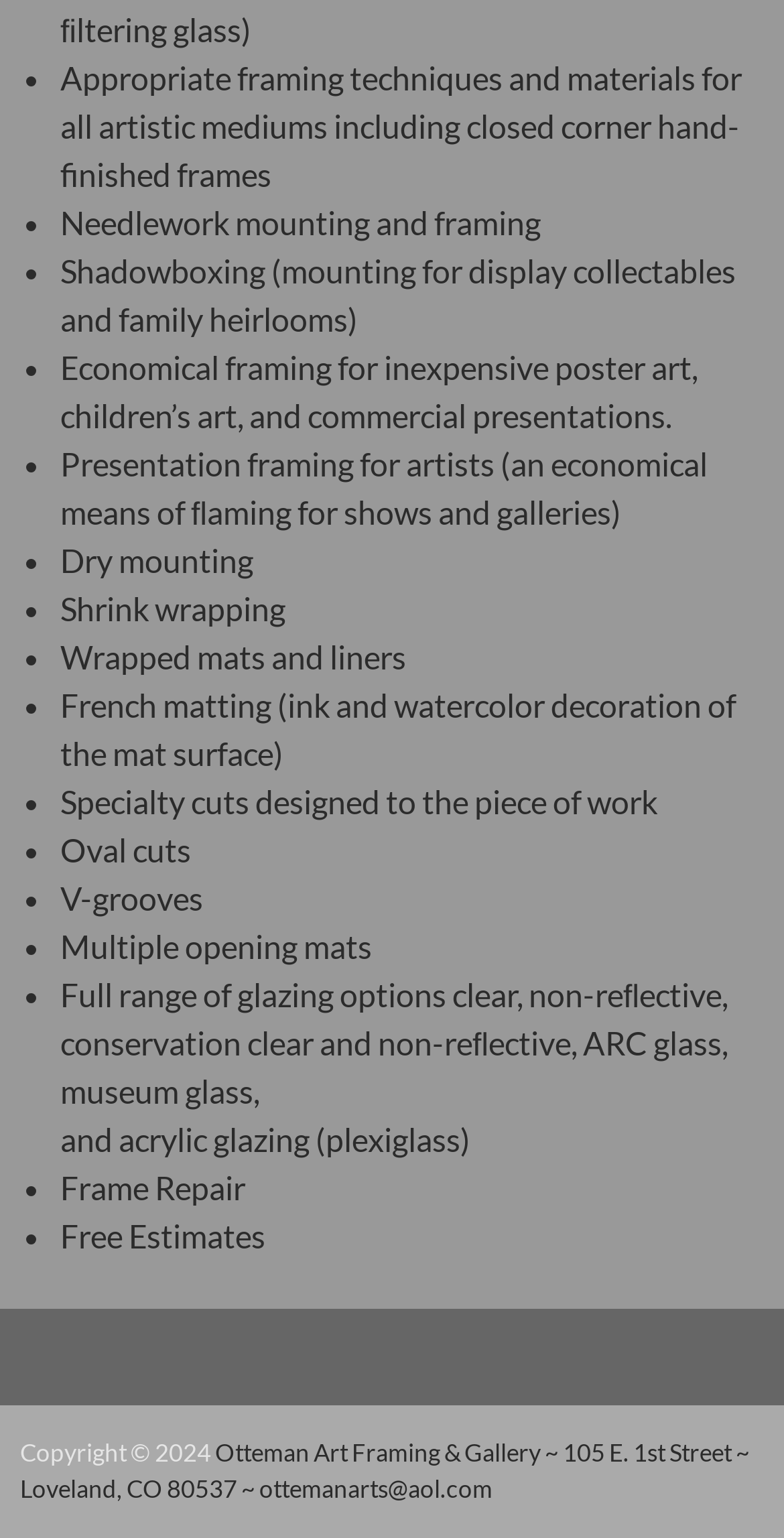What is the copyright year mentioned on the webpage?
Please provide a full and detailed response to the question.

The copyright year mentioned at the bottom of the webpage is 2024, which indicates the year of copyright for the webpage's content.